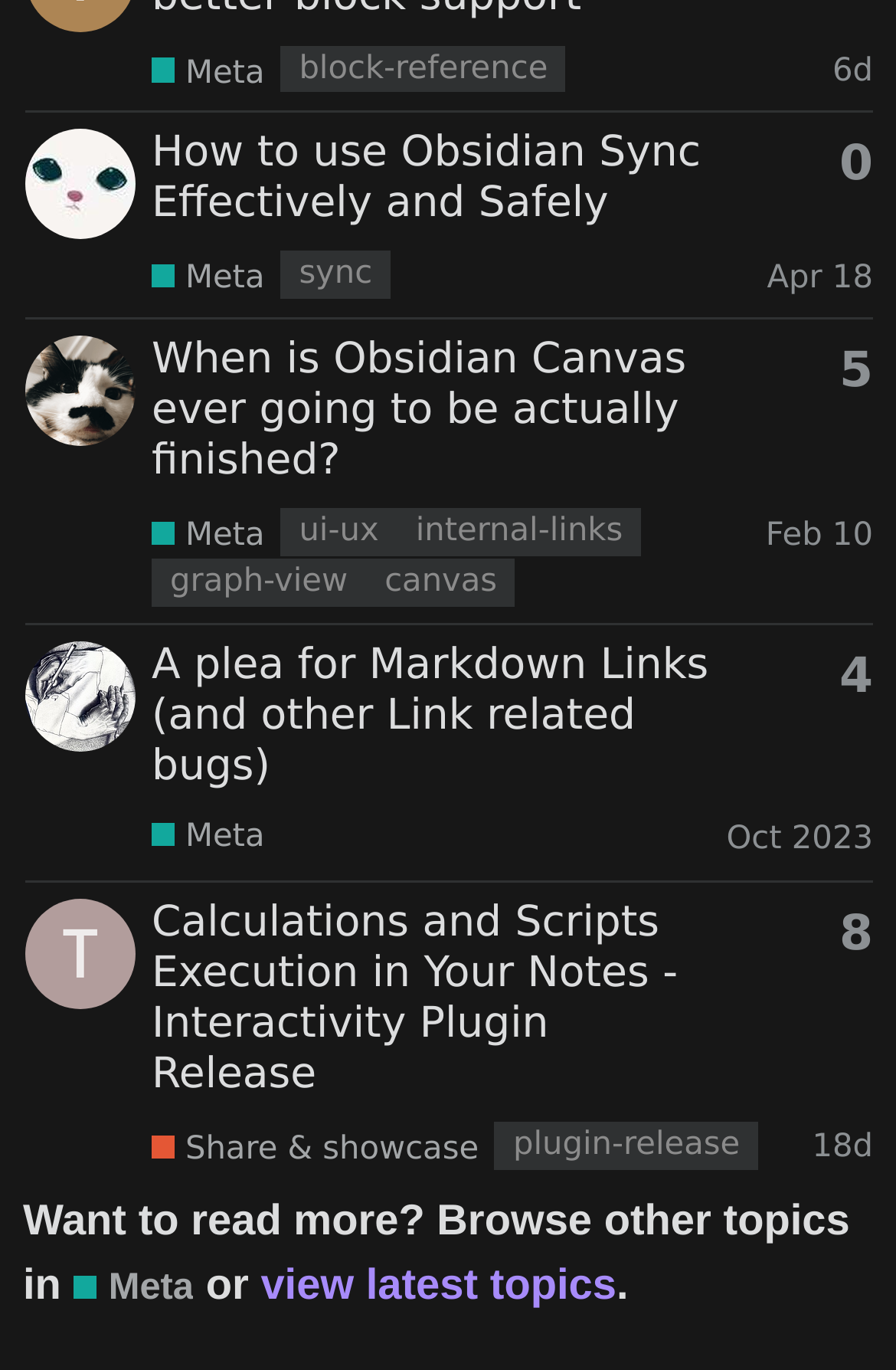Kindly determine the bounding box coordinates of the area that needs to be clicked to fulfill this instruction: "View the profile of AngelsOfDarkness".

[0.028, 0.117, 0.151, 0.149]